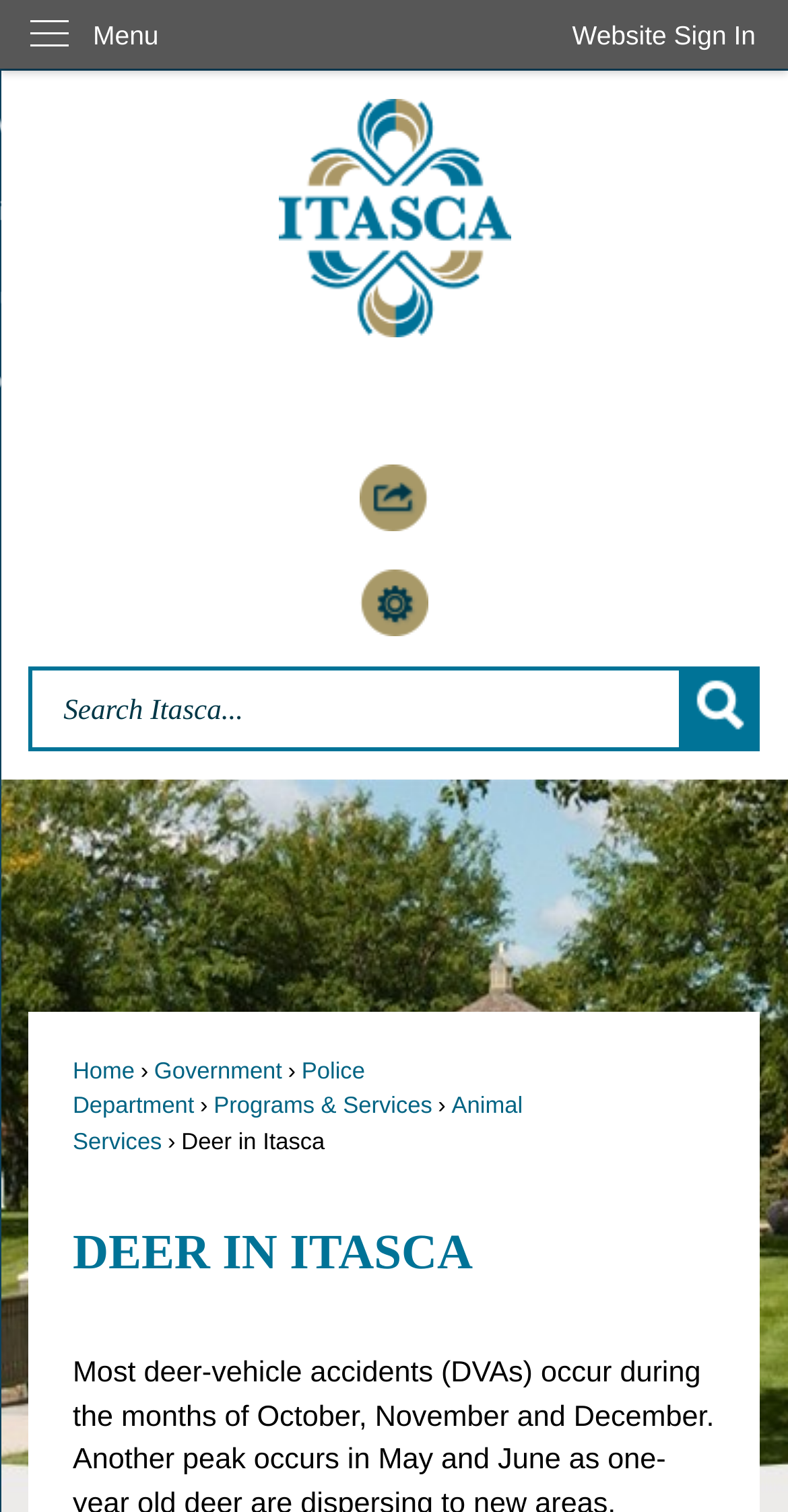Answer the question in one word or a short phrase:
What is the topic of the webpage?

Deer in Itasca